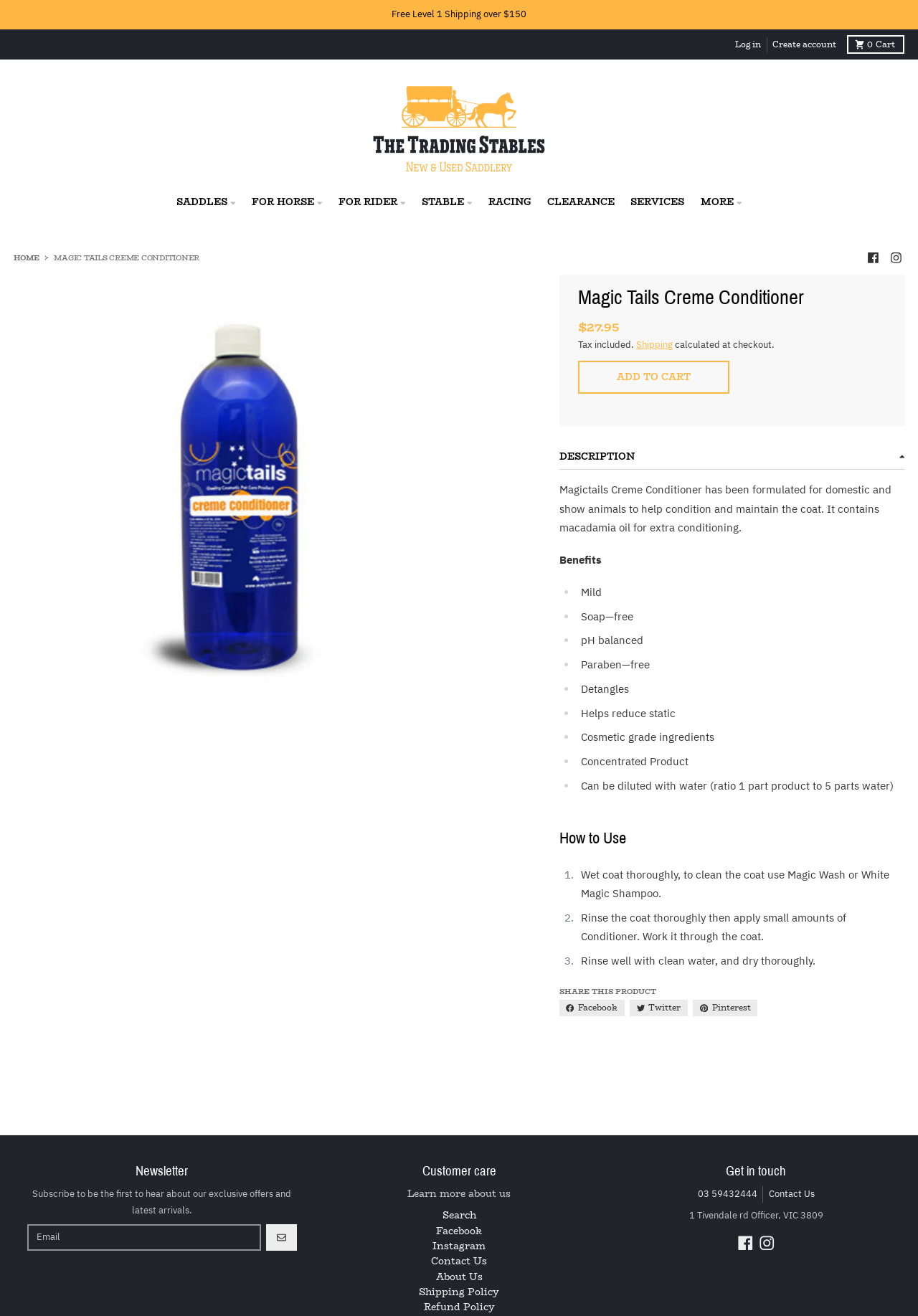Could you locate the bounding box coordinates for the section that should be clicked to accomplish this task: "Click the 'Log in' link".

[0.795, 0.028, 0.835, 0.04]